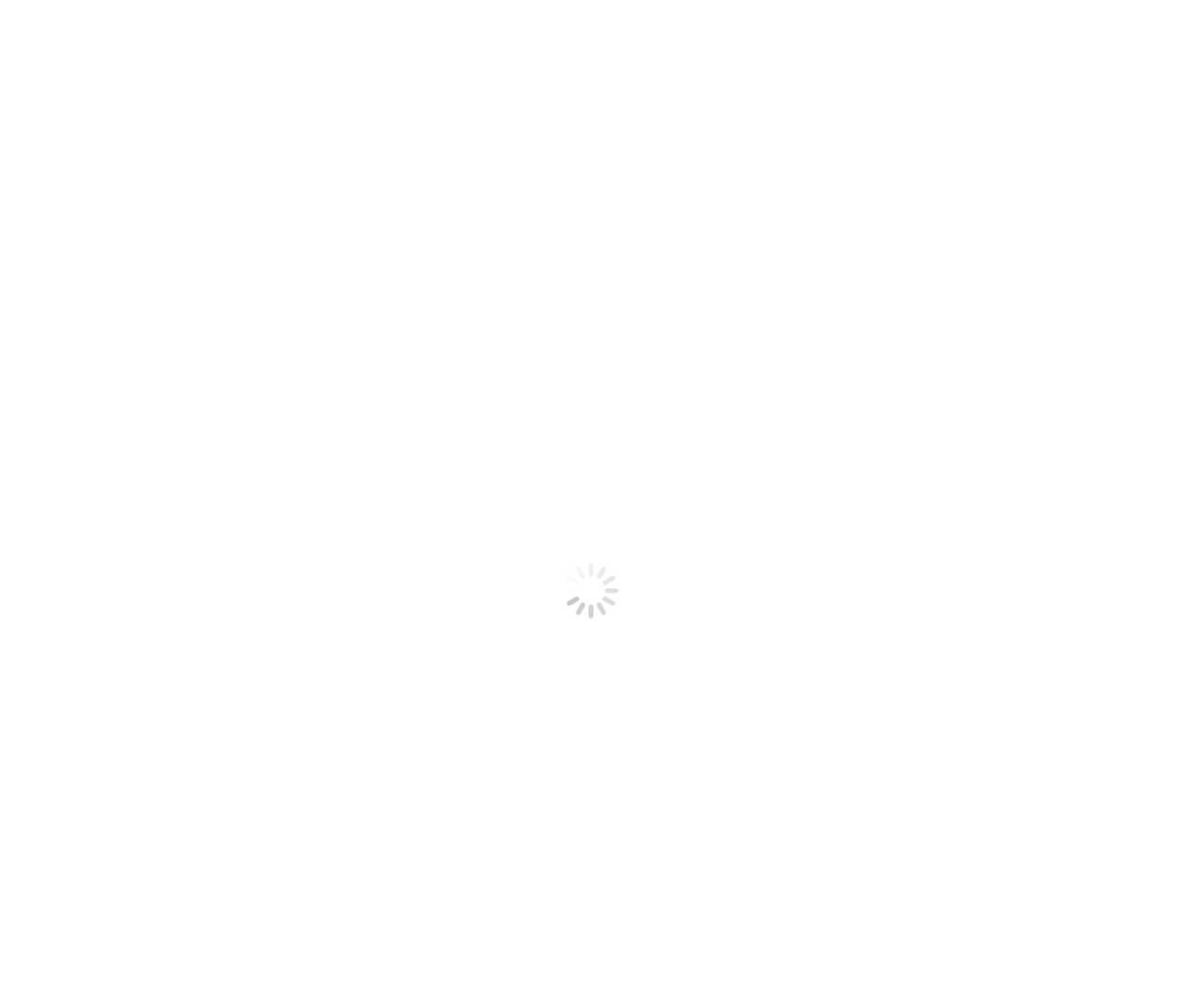With reference to the image, please provide a detailed answer to the following question: What is the name of the website's author?

The link 'Gourmet With Blakely' suggests that the author of the website is Blakely, as it is likely to be the author's name or brand.